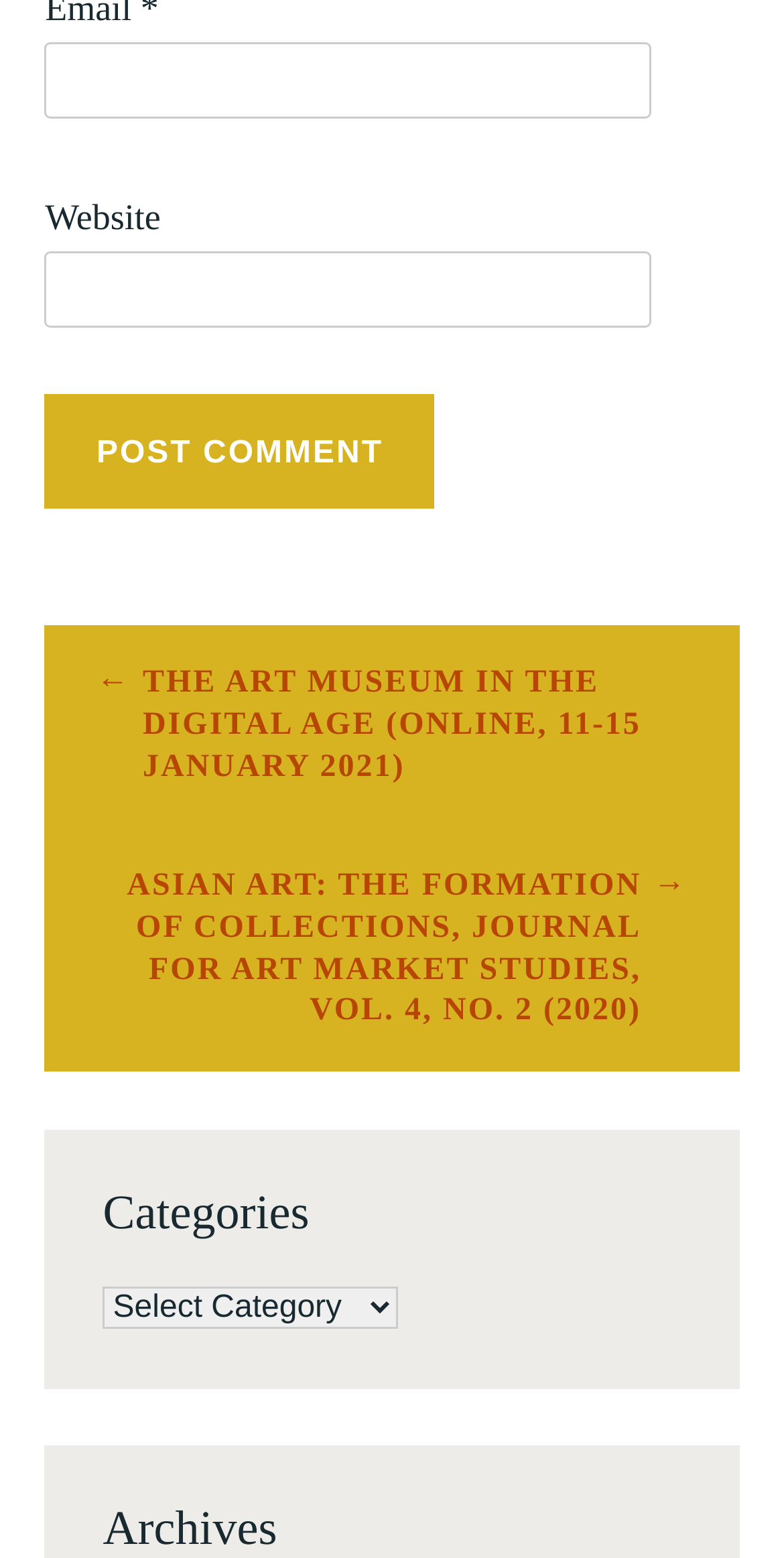Consider the image and give a detailed and elaborate answer to the question: 
What type of content is categorized in the 'Categories' section?

The 'Categories' section contains a combobox that allows users to select a category, which suggests that the content being categorized is likely posts or articles, given the context of the webpage.